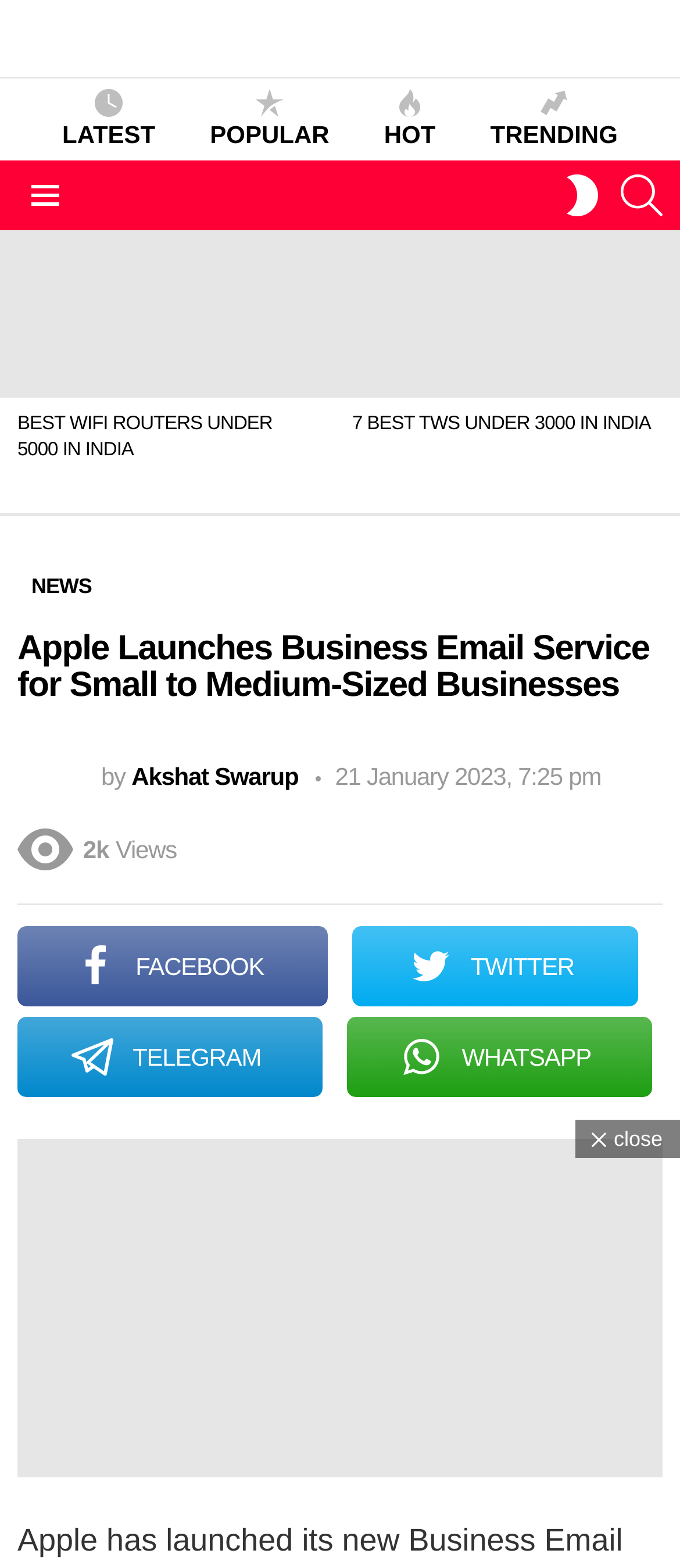Pinpoint the bounding box coordinates of the area that should be clicked to complete the following instruction: "View trending news". The coordinates must be given as four float numbers between 0 and 1, i.e., [left, top, right, bottom].

[0.681, 0.057, 0.949, 0.096]